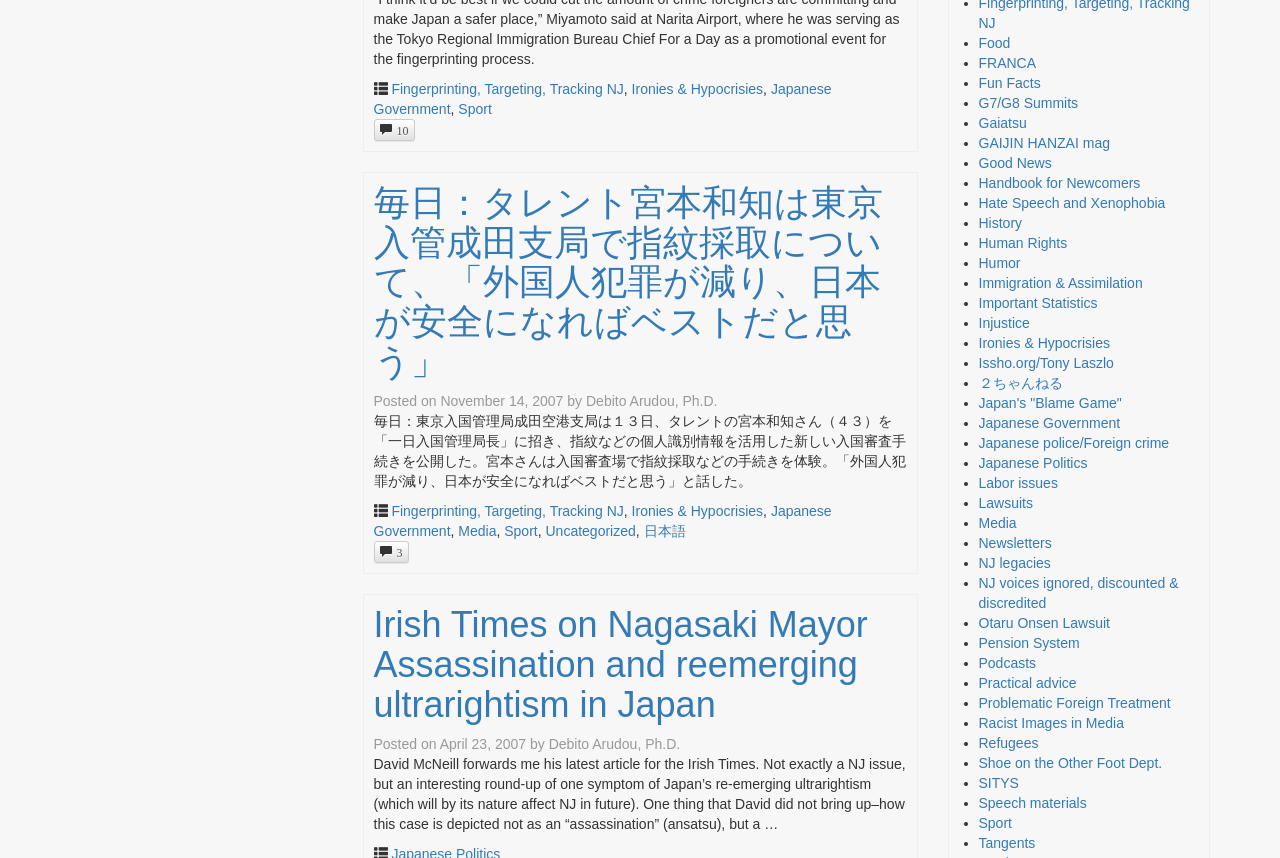Specify the bounding box coordinates for the region that must be clicked to perform the given instruction: "View the post dated 'November 14, 2007'".

[0.344, 0.458, 0.44, 0.477]